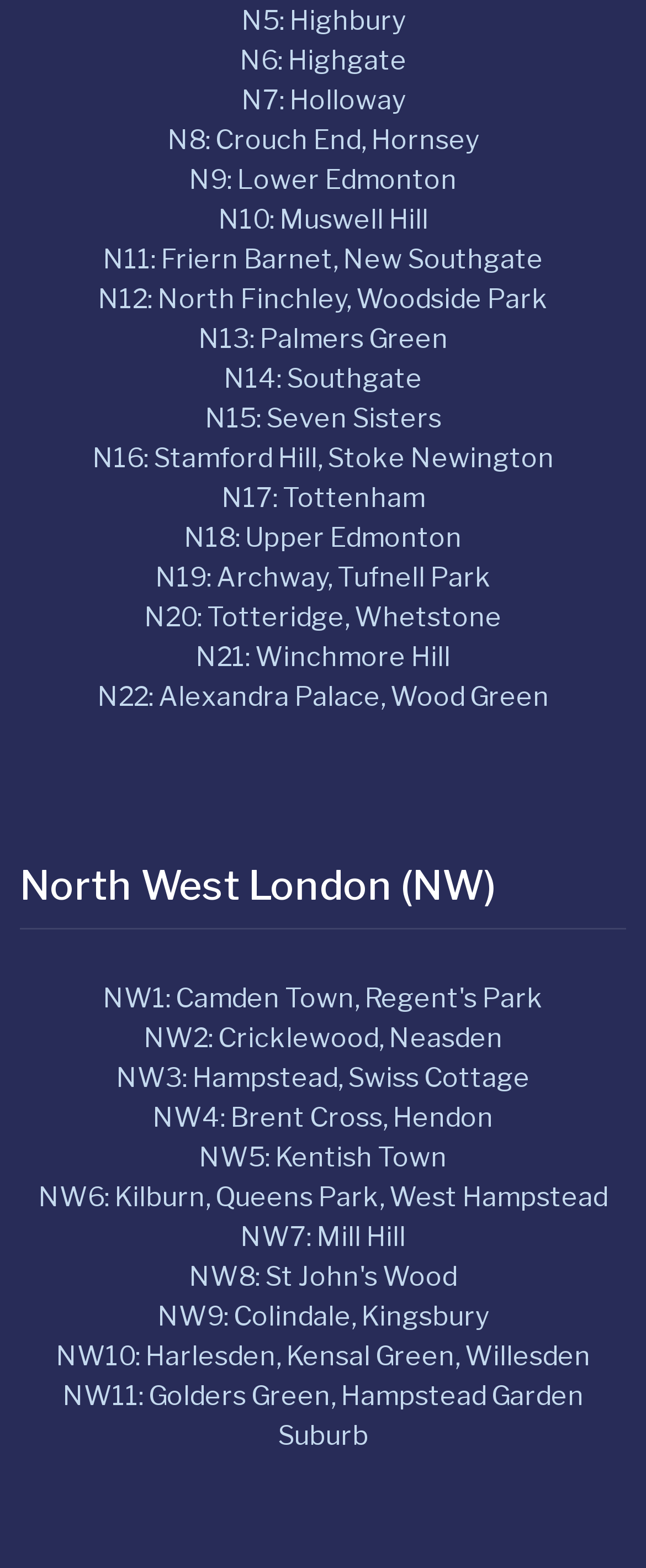Answer the question below in one word or phrase:
How many links are there for North London postcode areas?

22